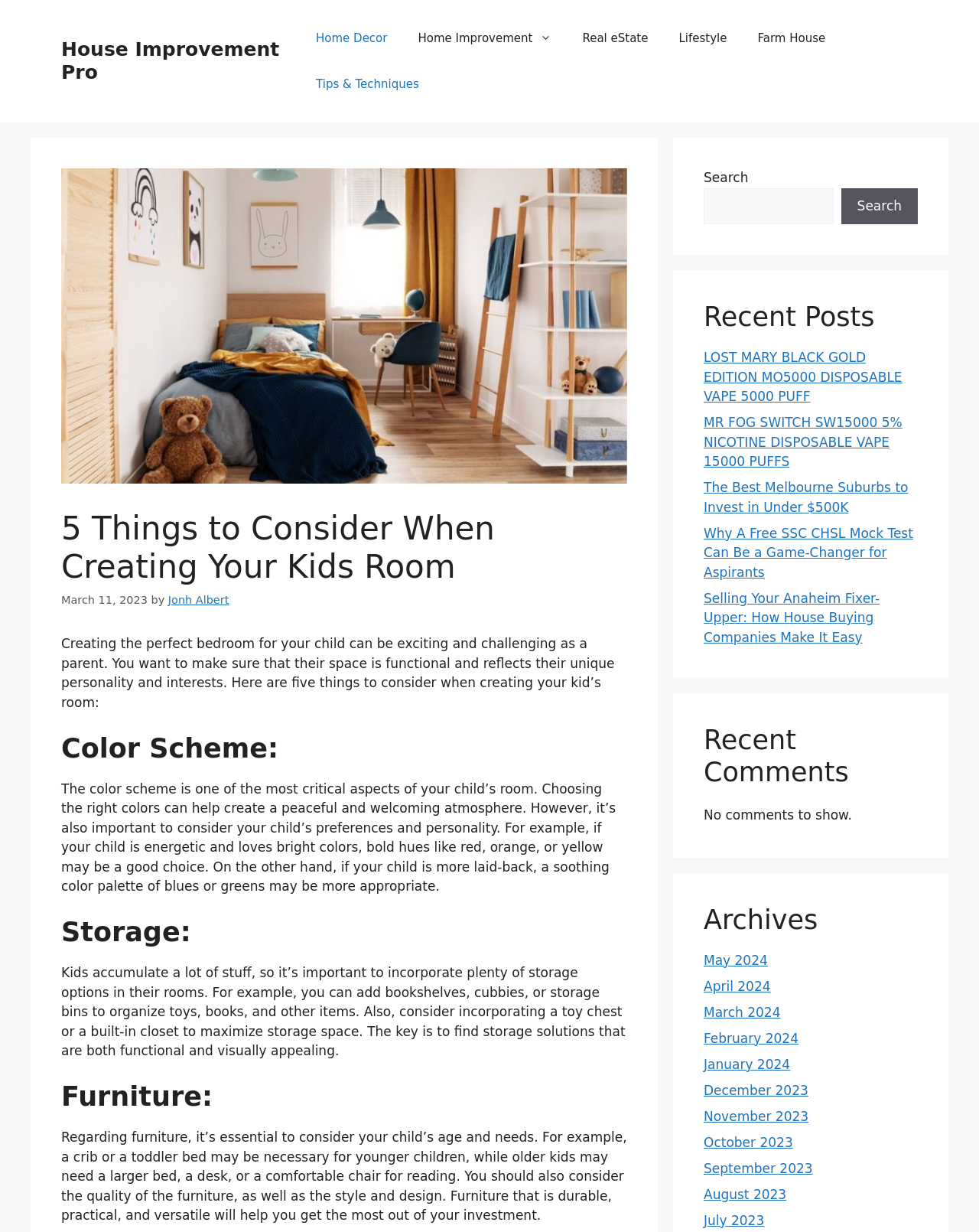Please identify the bounding box coordinates of the area that needs to be clicked to follow this instruction: "Search for something".

[0.719, 0.152, 0.851, 0.182]